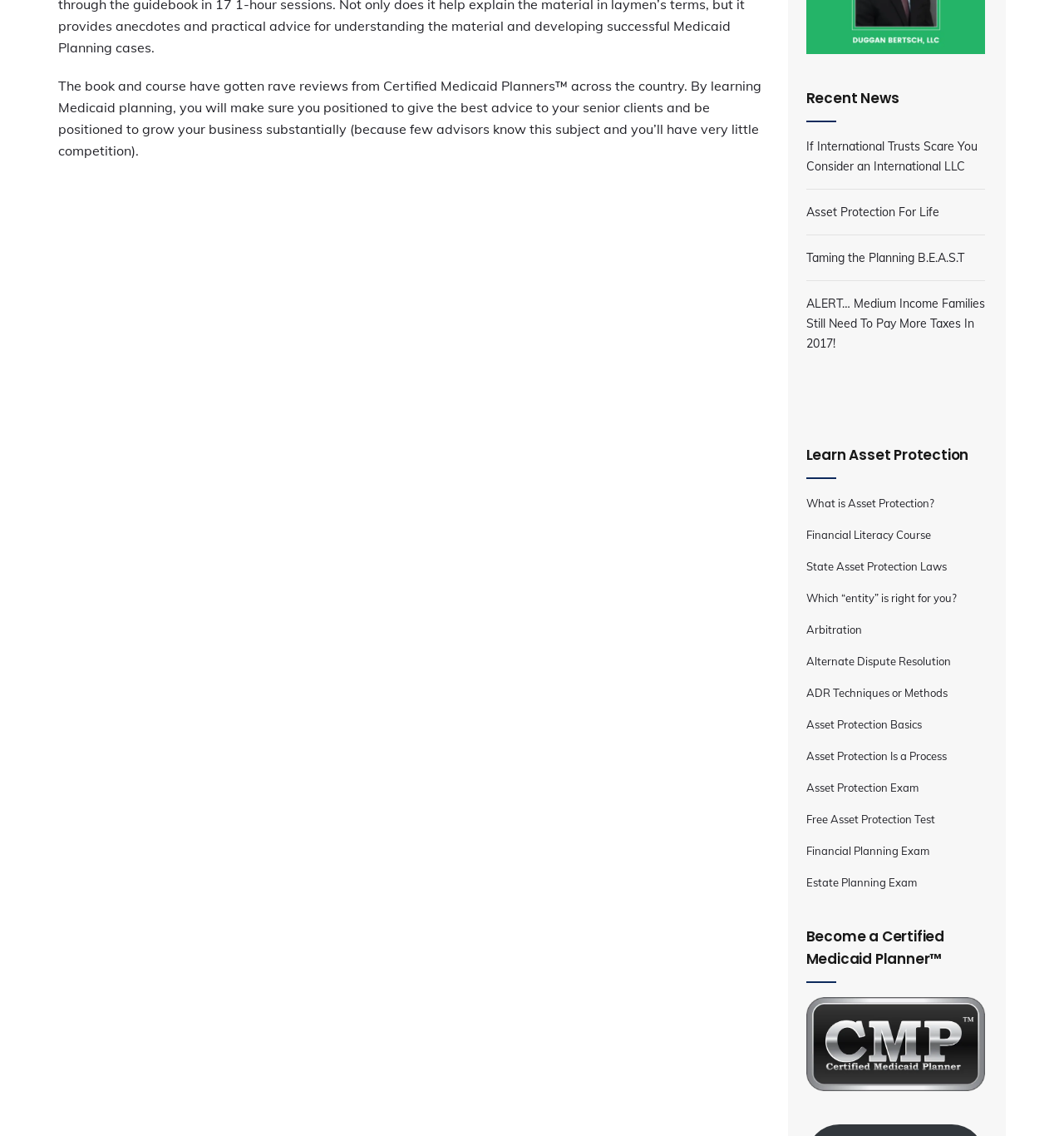Please determine the bounding box coordinates of the section I need to click to accomplish this instruction: "Take the asset protection exam".

[0.757, 0.687, 0.863, 0.699]